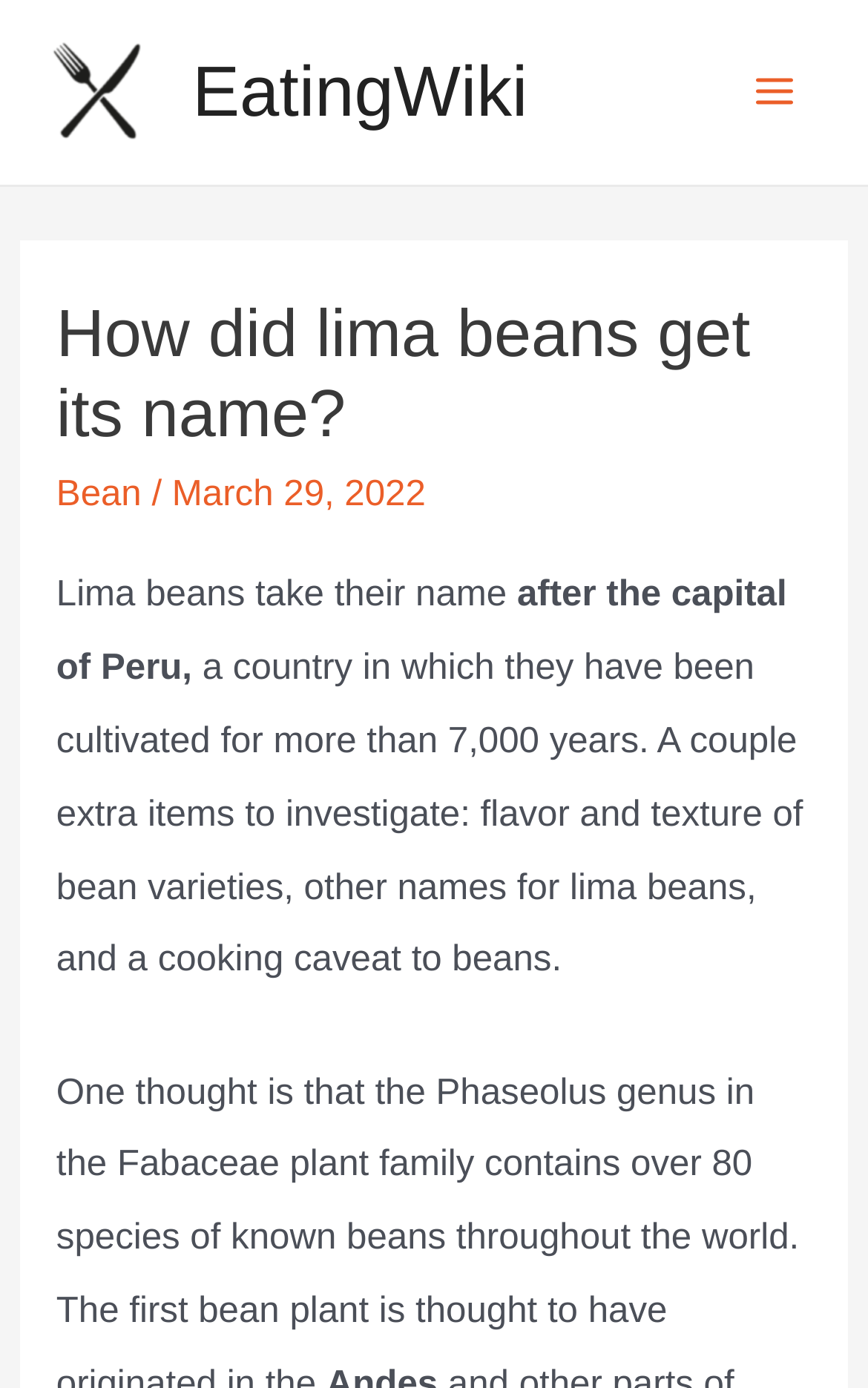Respond with a single word or phrase to the following question: When was the article published?

March 29, 2022